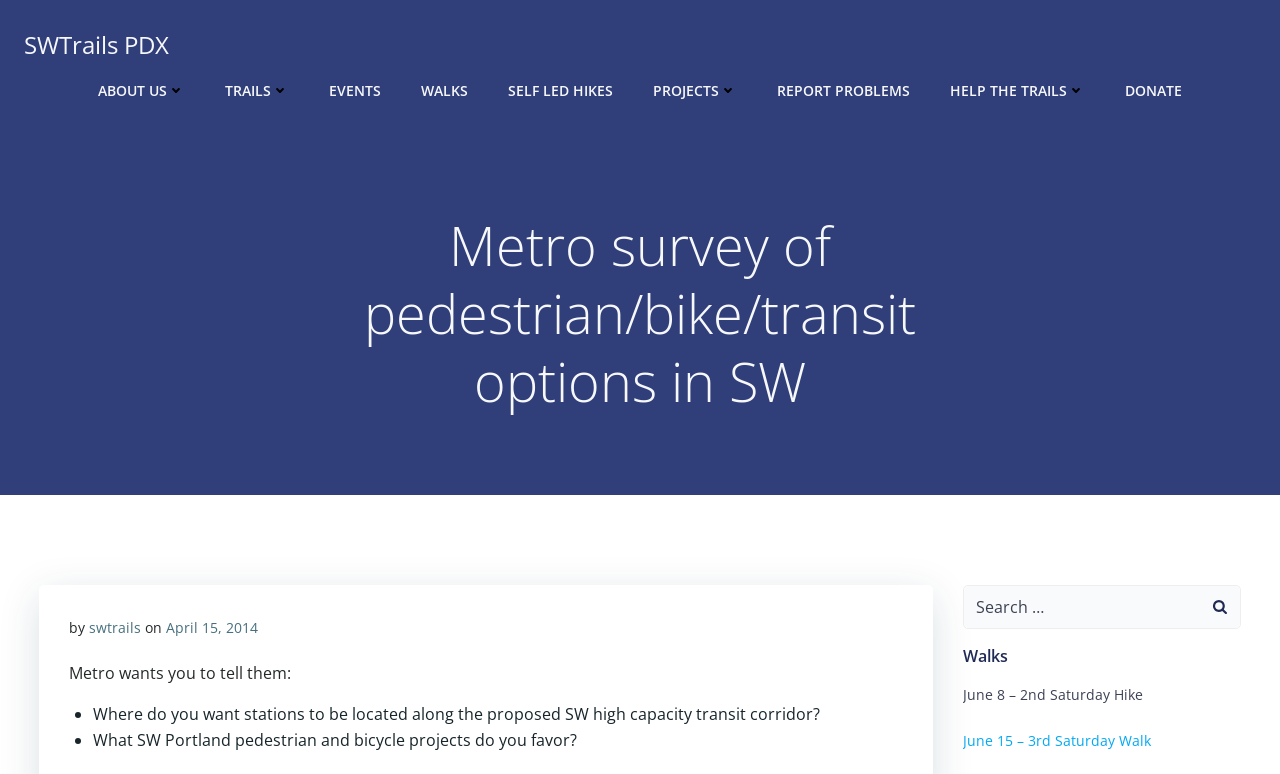Provide the bounding box coordinates of the section that needs to be clicked to accomplish the following instruction: "Click on ABOUT US."

[0.077, 0.103, 0.145, 0.13]